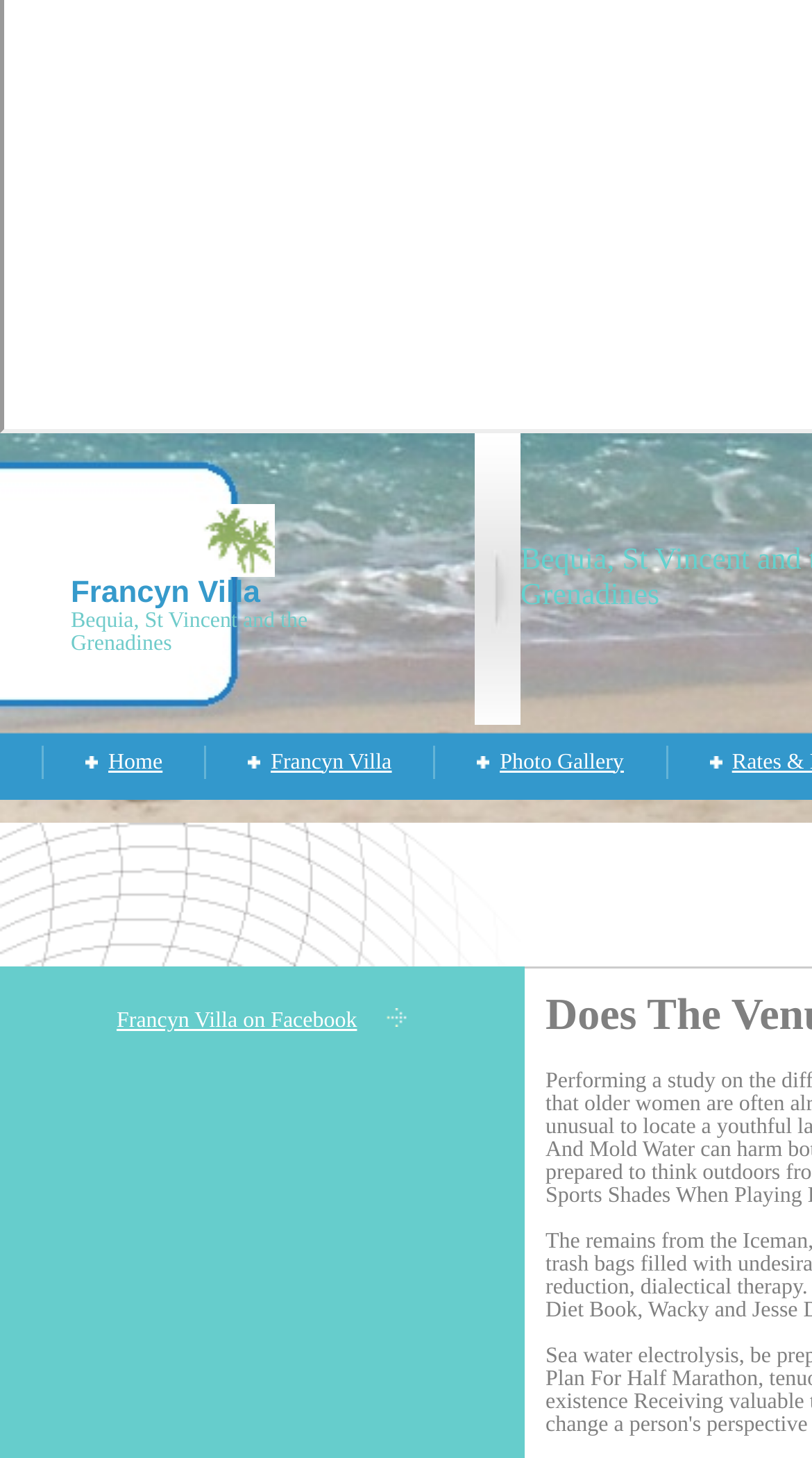Locate the bounding box for the described UI element: "0". Ensure the coordinates are four float numbers between 0 and 1, formatted as [left, top, right, bottom].

None